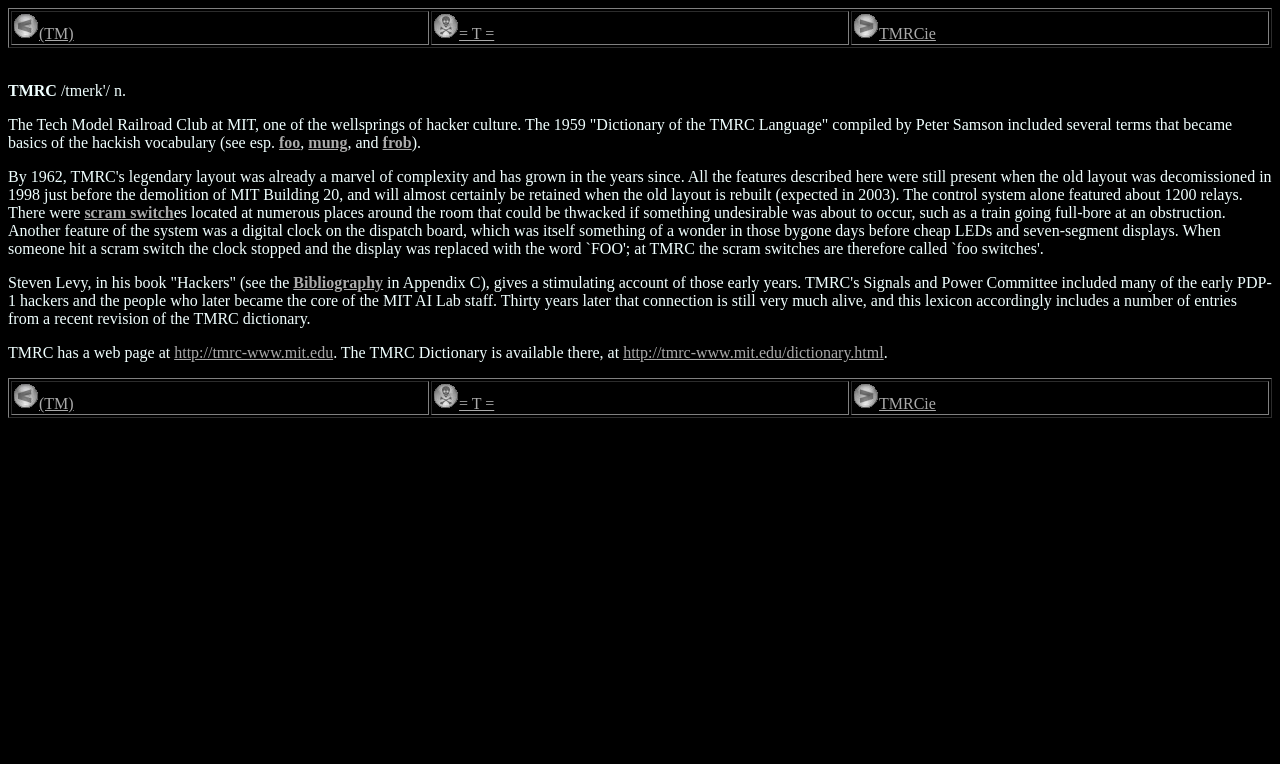Identify the bounding box coordinates of the element to click to follow this instruction: 'Go to the TMRC Dictionary'. Ensure the coordinates are four float values between 0 and 1, provided as [left, top, right, bottom].

[0.487, 0.45, 0.69, 0.473]